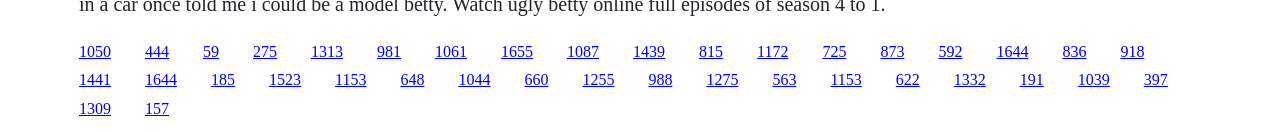Provide the bounding box coordinates for the area that should be clicked to complete the instruction: "click the second link from the bottom".

[0.113, 0.759, 0.132, 0.888]